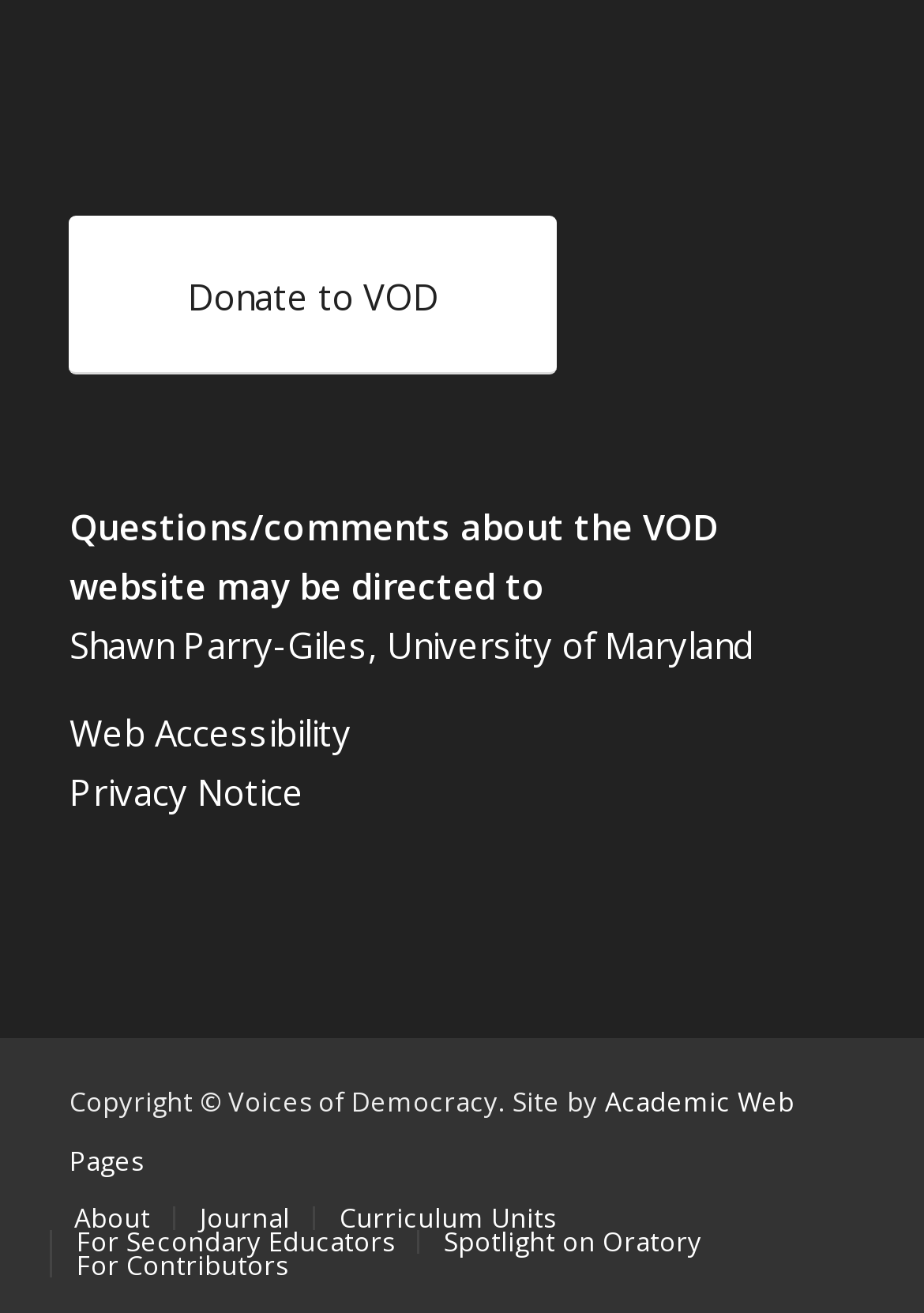Who can be contacted for questions or comments about the website?
Respond to the question with a well-detailed and thorough answer.

I inferred this answer by looking at the text 'Questions/comments about the VOD website may be directed to Shawn Parry-Giles, University of Maryland' on the webpage. This suggests that Shawn Parry-Giles is the person responsible for handling questions and comments about the website.